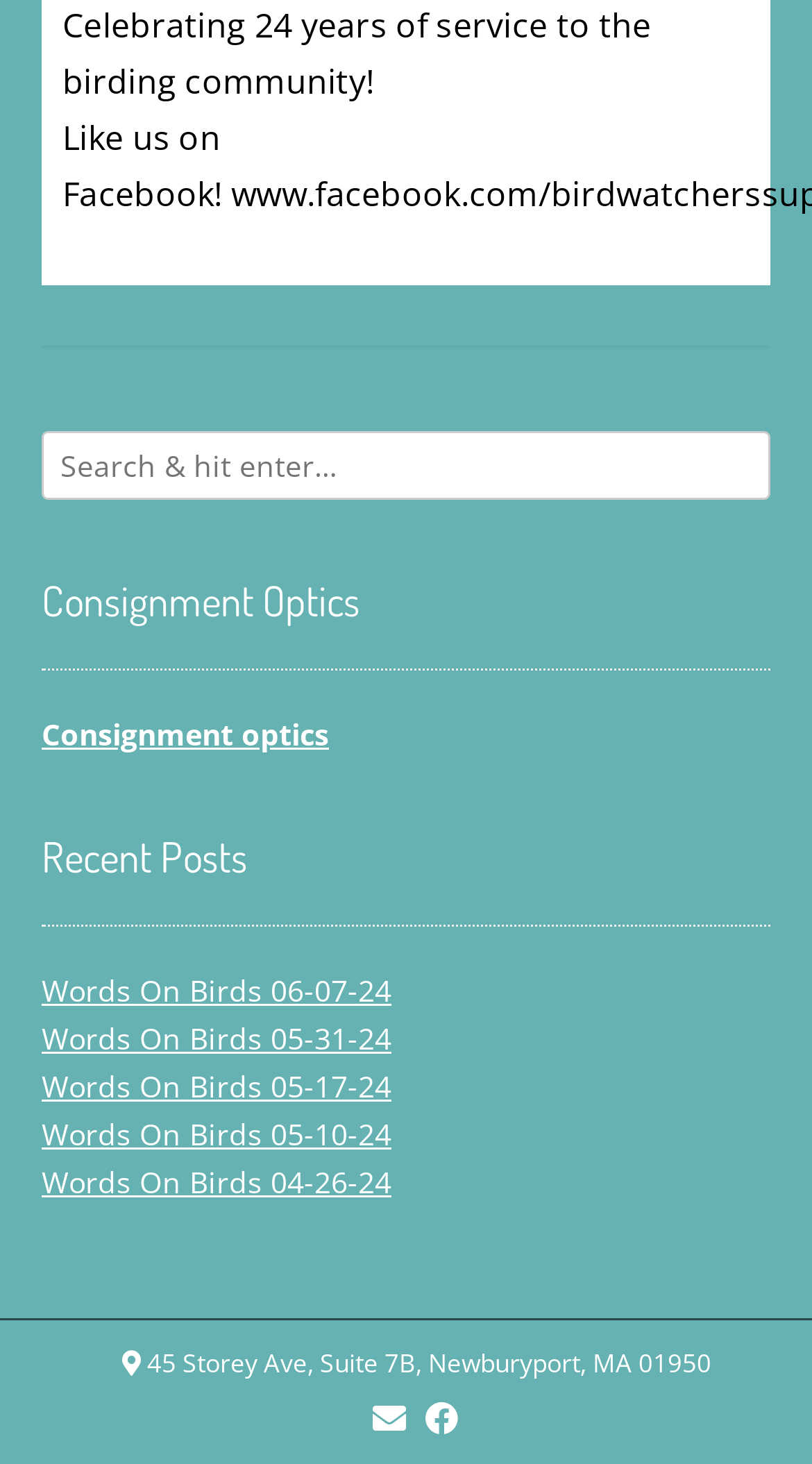Identify the bounding box coordinates of the element to click to follow this instruction: 'Get directions to 45 Storey Ave, Suite 7B, Newburyport, MA 01950'. Ensure the coordinates are four float values between 0 and 1, provided as [left, top, right, bottom].

[0.173, 0.919, 0.876, 0.943]